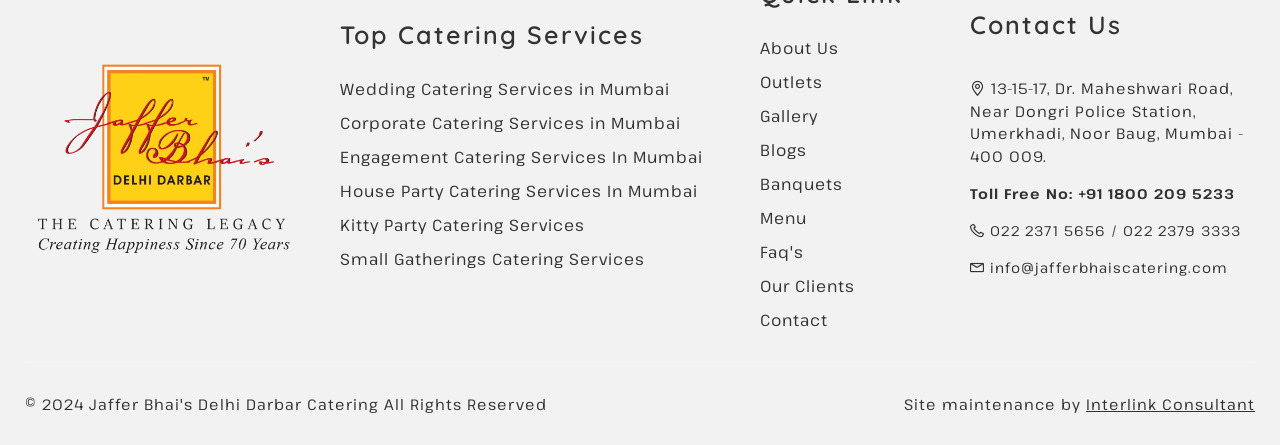Pinpoint the bounding box coordinates of the clickable element needed to complete the instruction: "Check our gallery". The coordinates should be provided as four float numbers between 0 and 1: [left, top, right, bottom].

[0.594, 0.233, 0.639, 0.287]